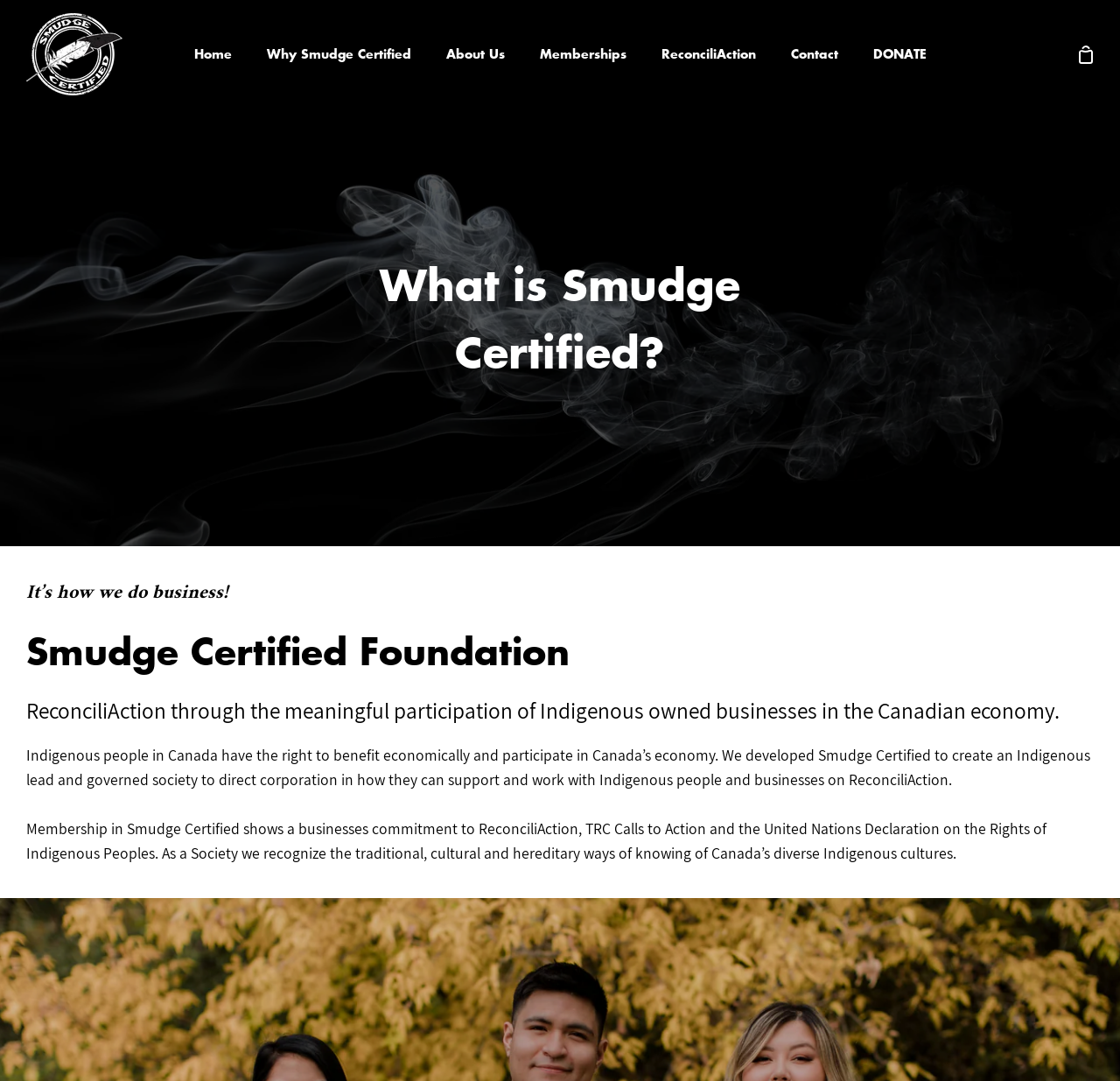Please answer the following question using a single word or phrase: 
What is the purpose of Smudge Certified?

ReconciliAction